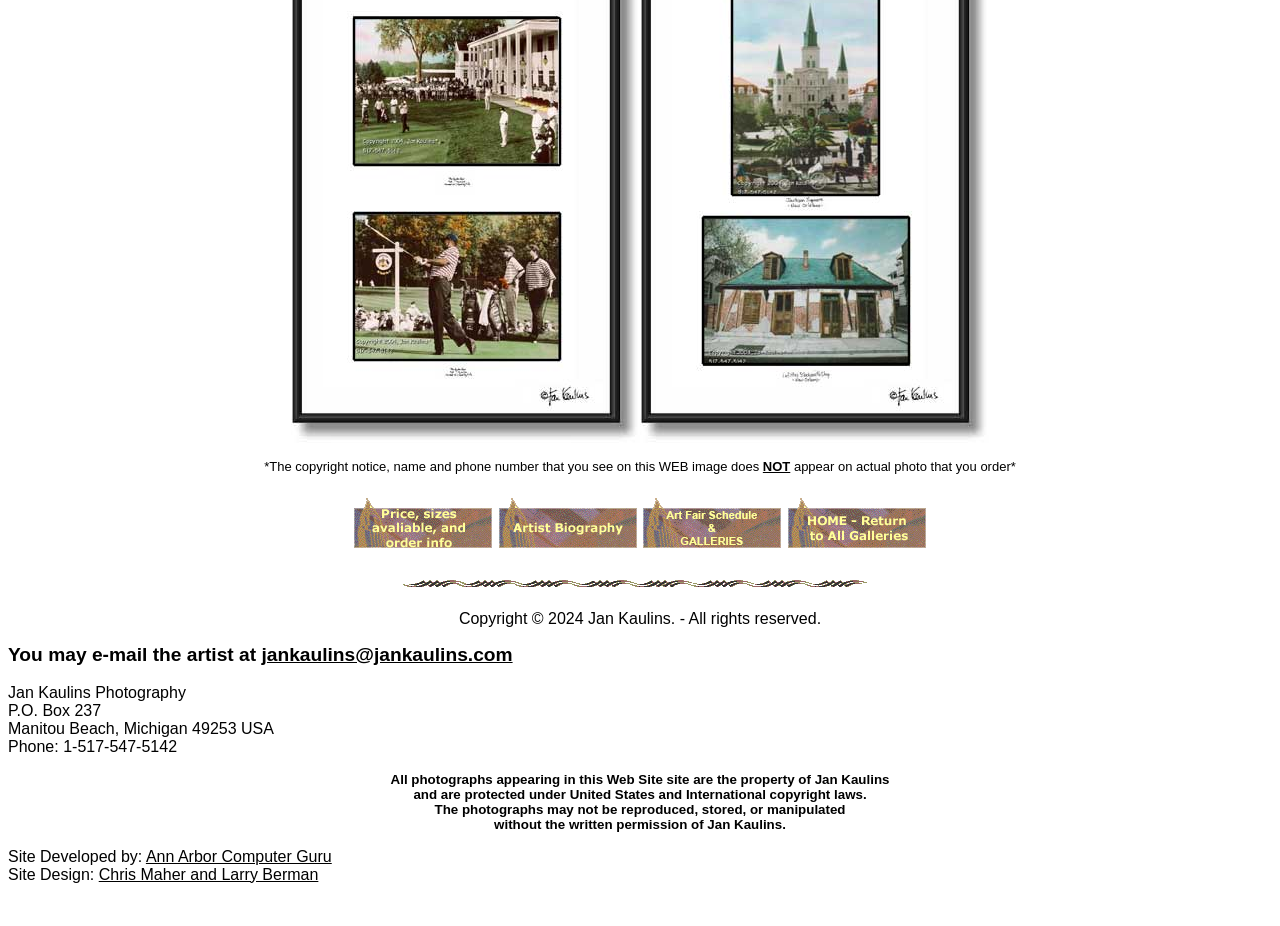Kindly provide the bounding box coordinates of the section you need to click on to fulfill the given instruction: "Learn about the artist".

[0.389, 0.555, 0.498, 0.573]